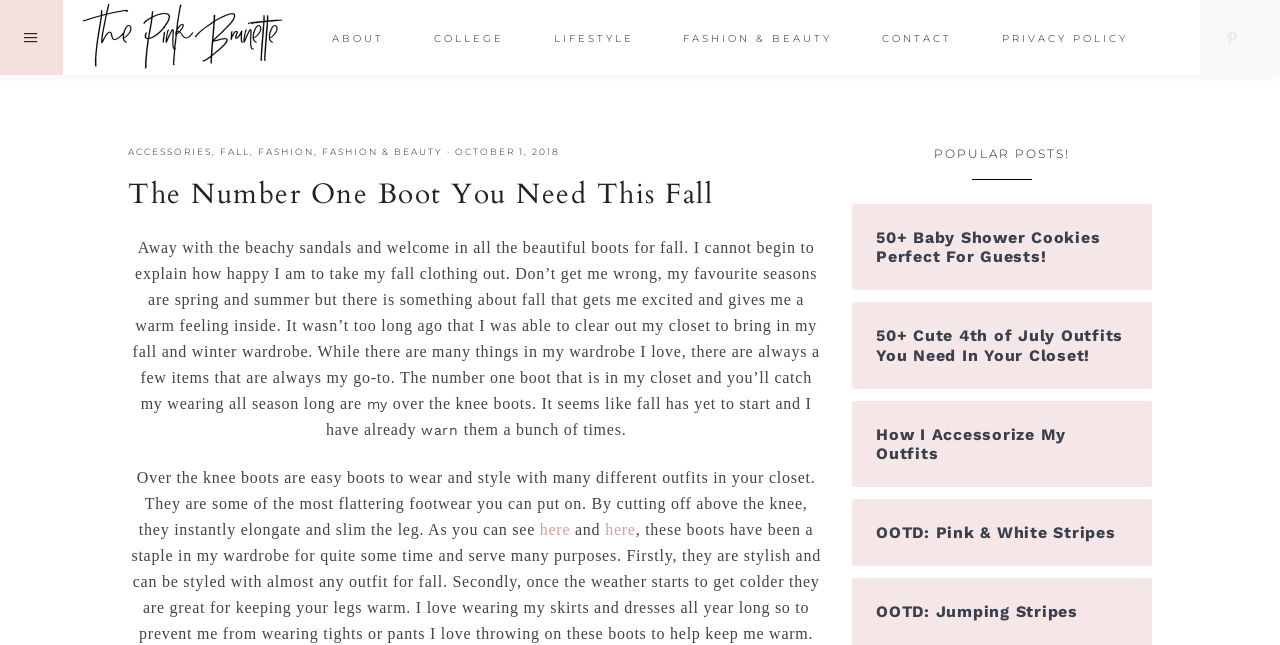Please identify the primary heading on the webpage and return its text.

The Number One Boot You Need This Fall